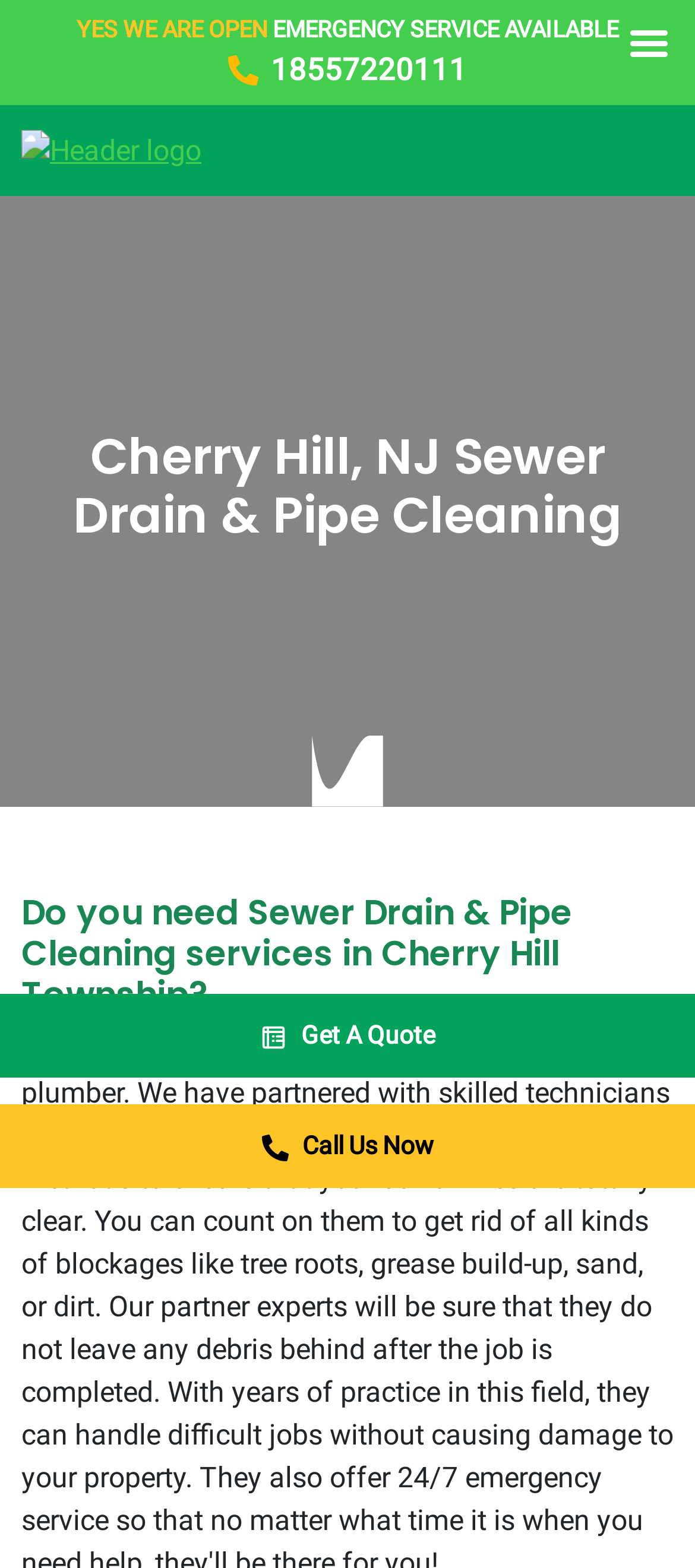Is the company open for emergency services?
Examine the image and provide an in-depth answer to the question.

I found a static text element on the page that says 'YES WE ARE OPEN' and another that says 'EMERGENCY SERVICE AVAILABLE', which suggests that the company is open and available for emergency services.